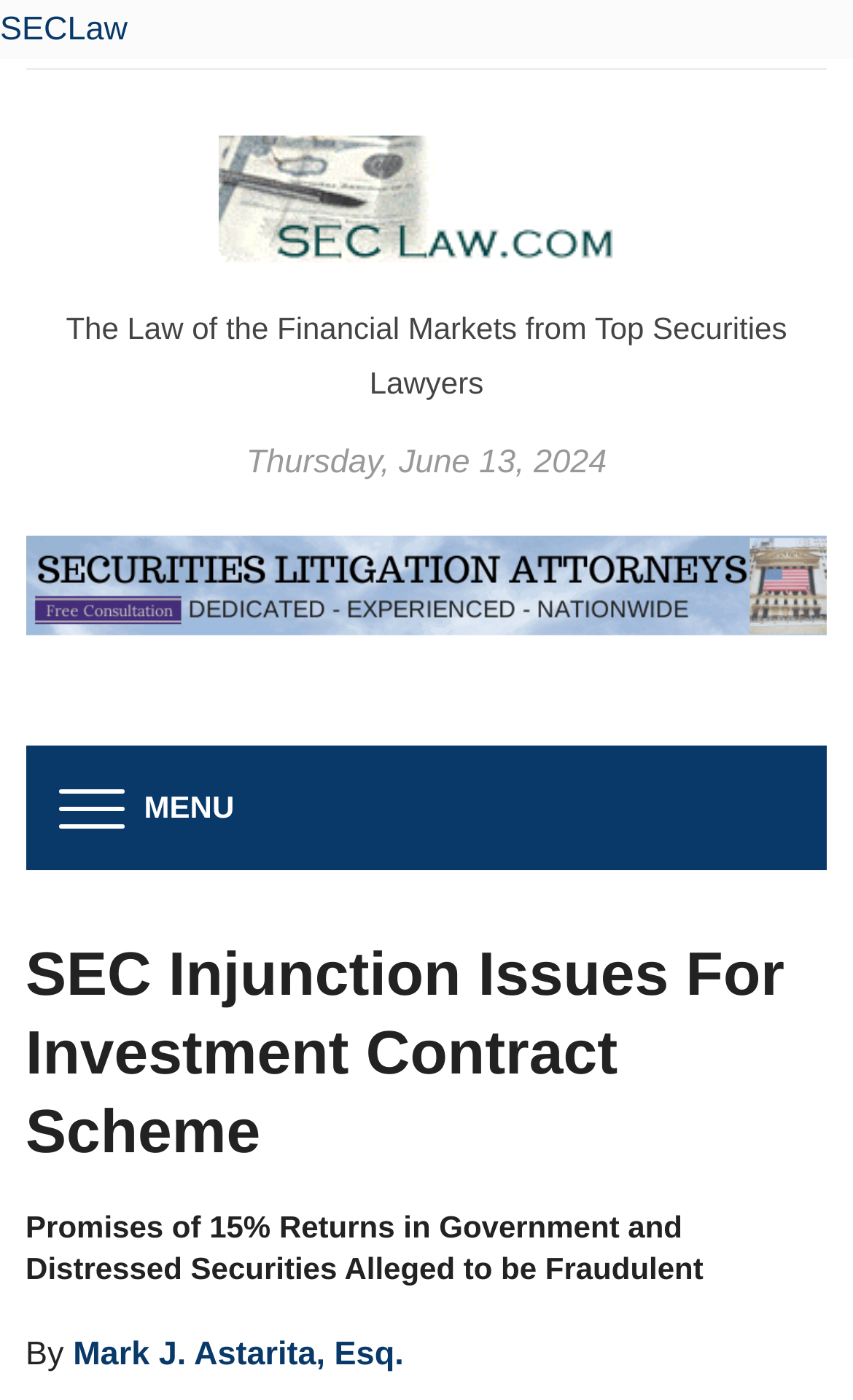Please study the image and answer the question comprehensively:
What type of lawyer is mentioned on the webpage?

The type of lawyer can be found in the middle section of the webpage, where it says 'New York Securities Lawyer'. This suggests that the webpage is related to securities law and lawyers who specialize in this area.